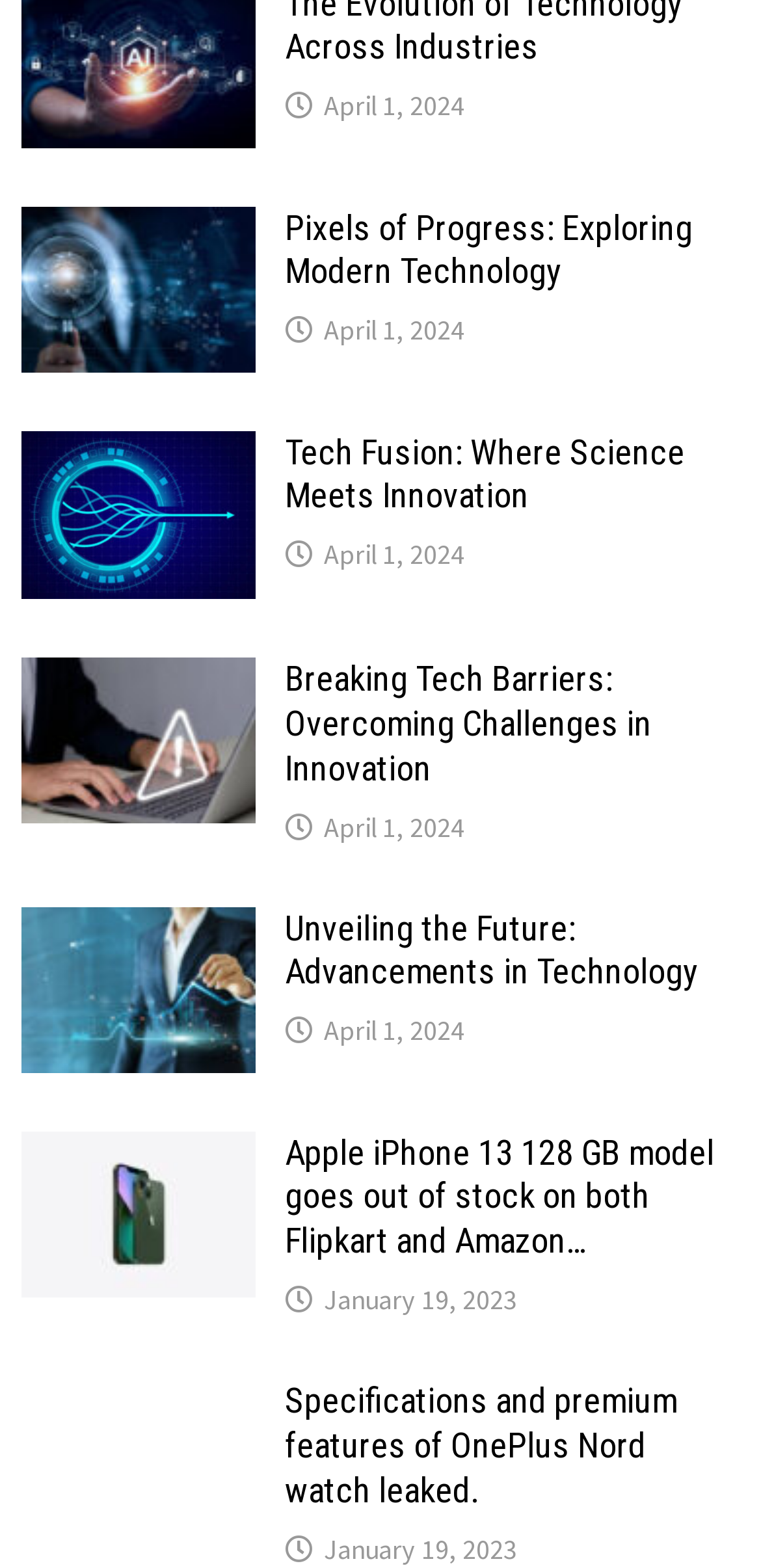Determine the bounding box for the HTML element described here: "January 19, 2023". The coordinates should be given as [left, top, right, bottom] with each number being a float between 0 and 1.

[0.426, 0.818, 0.68, 0.84]